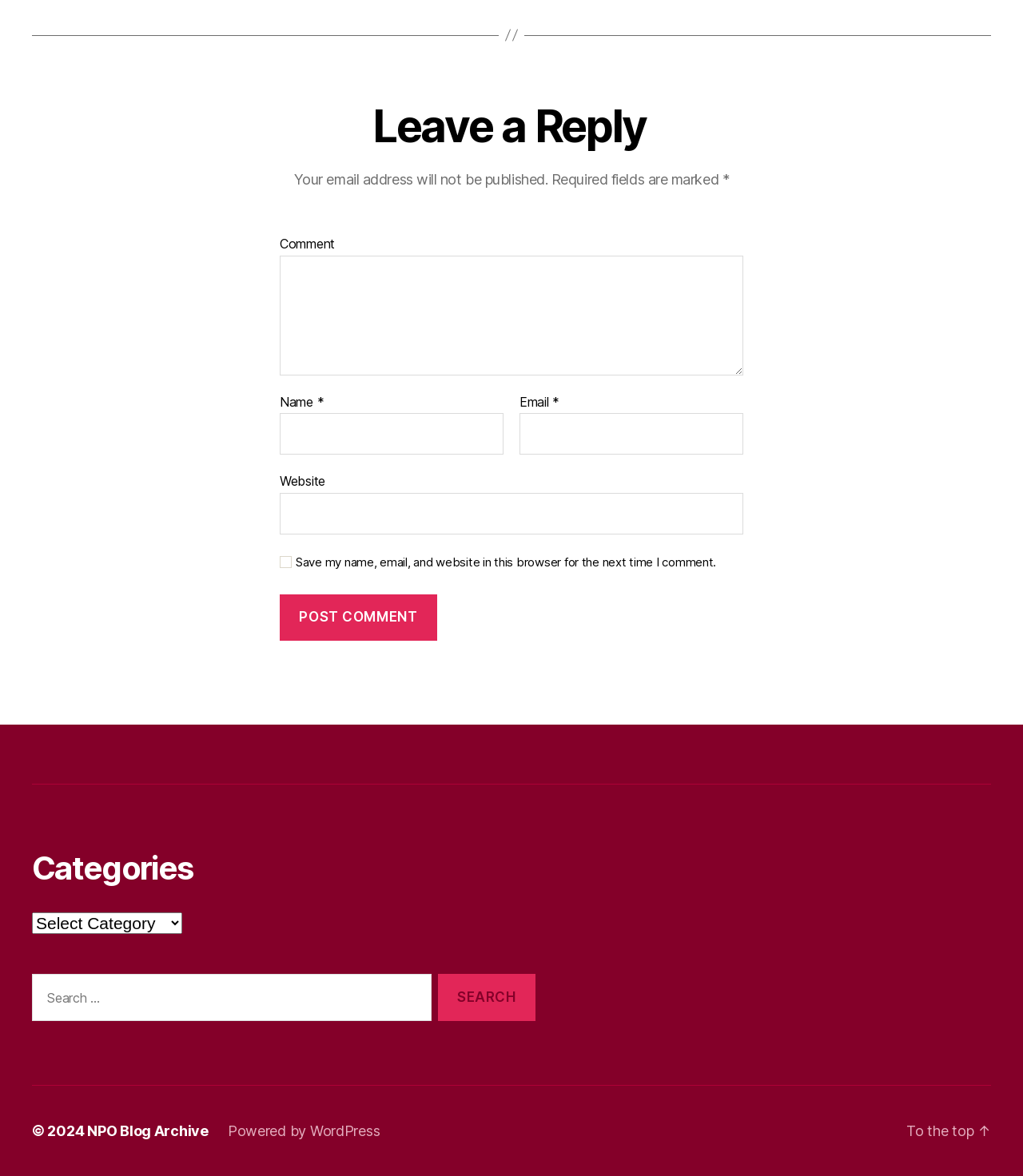Identify the bounding box coordinates for the UI element described as follows: "Ok". Ensure the coordinates are four float numbers between 0 and 1, formatted as [left, top, right, bottom].

None